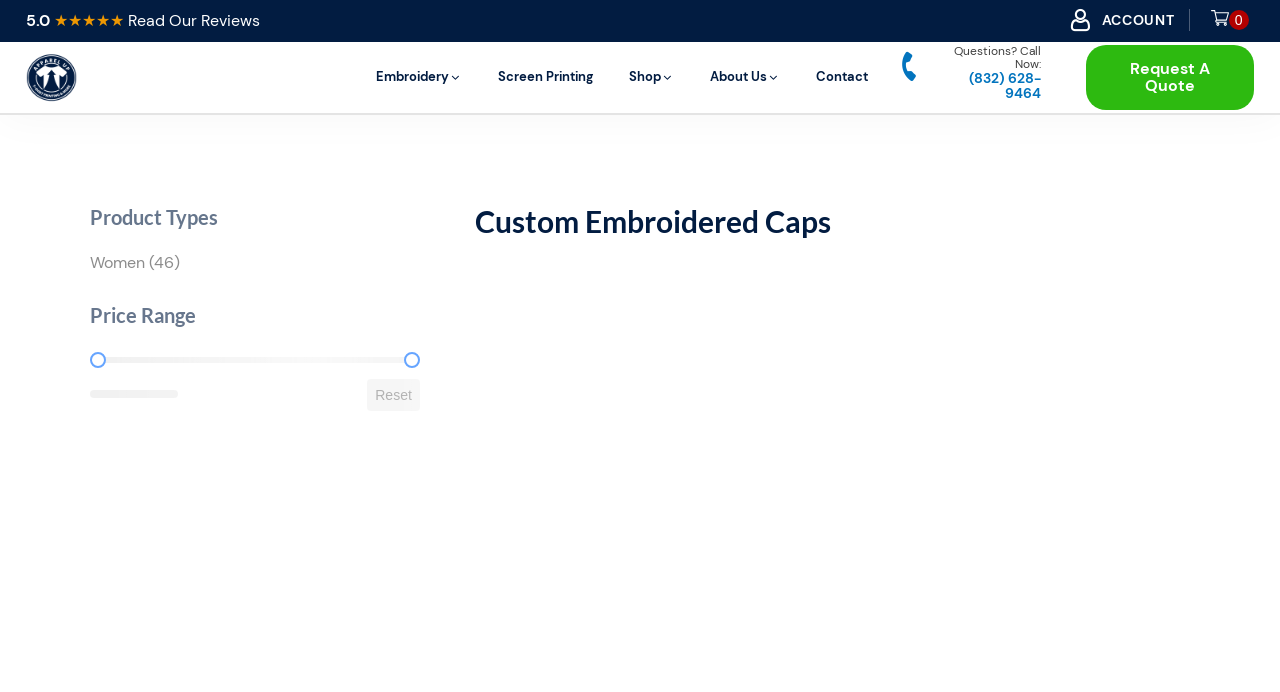Locate the bounding box coordinates of the clickable area needed to fulfill the instruction: "Open cart".

[0.941, 0.012, 0.98, 0.047]